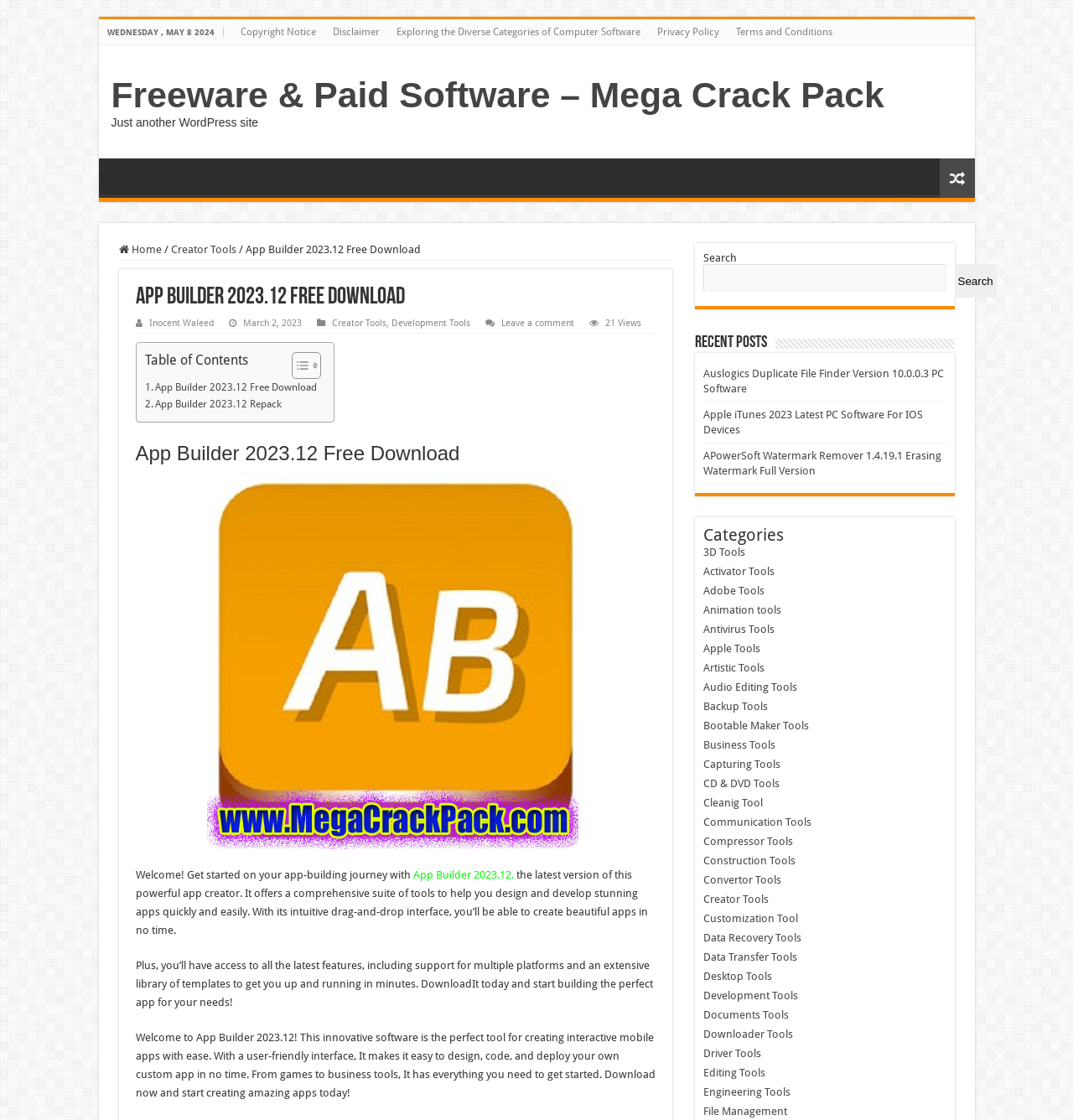Calculate the bounding box coordinates of the UI element given the description: "CD & DVD Tools".

[0.655, 0.694, 0.726, 0.705]